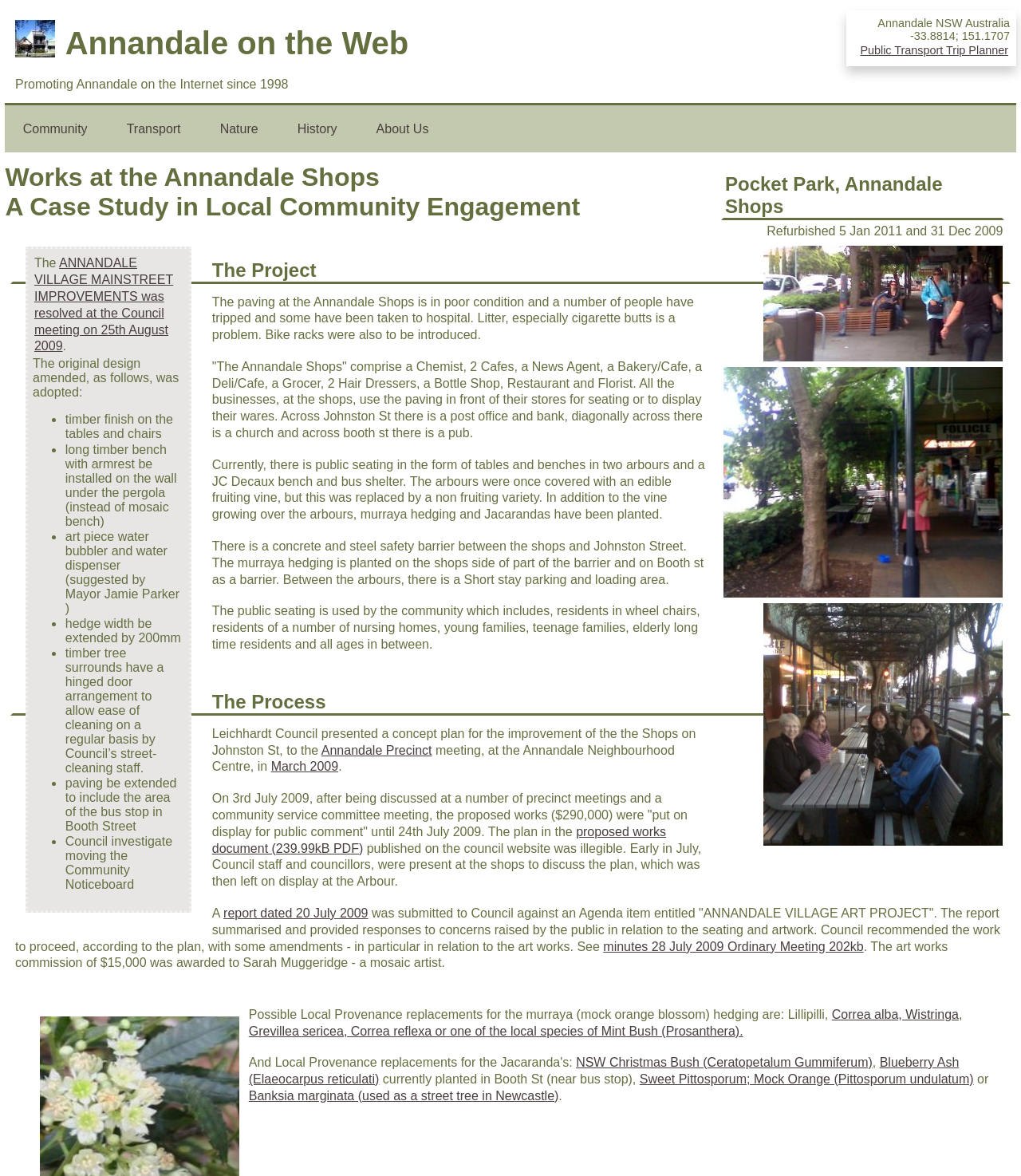Bounding box coordinates are given in the format (top-left x, top-left y, bottom-right x, bottom-right y). All values should be floating point numbers between 0 and 1. Provide the bounding box coordinate for the UI element described as: Correa alba, Wistringa

[0.815, 0.857, 0.939, 0.868]